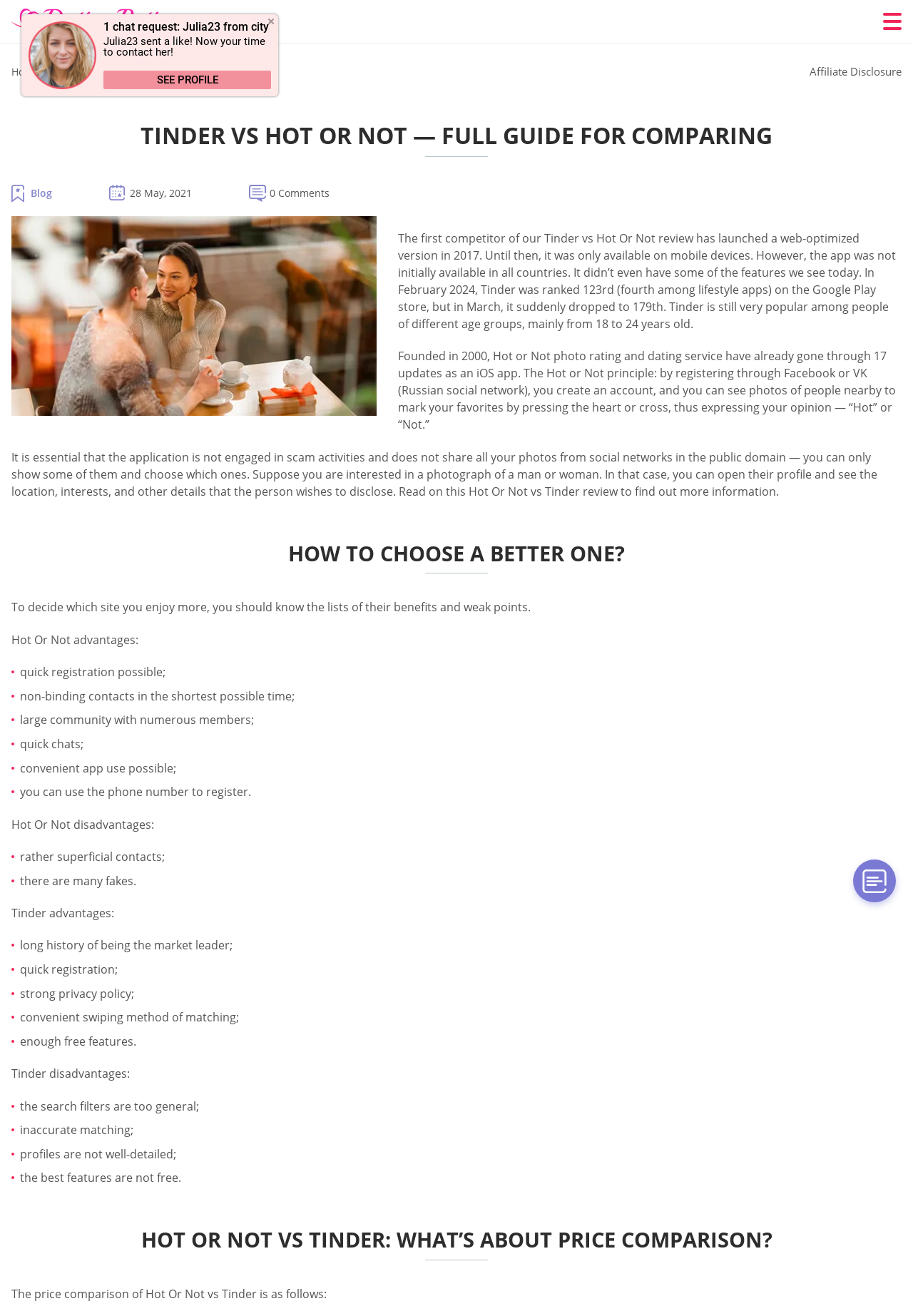Respond to the question below with a single word or phrase: What is the main topic of this webpage?

Tinder vs Hot Or Not review